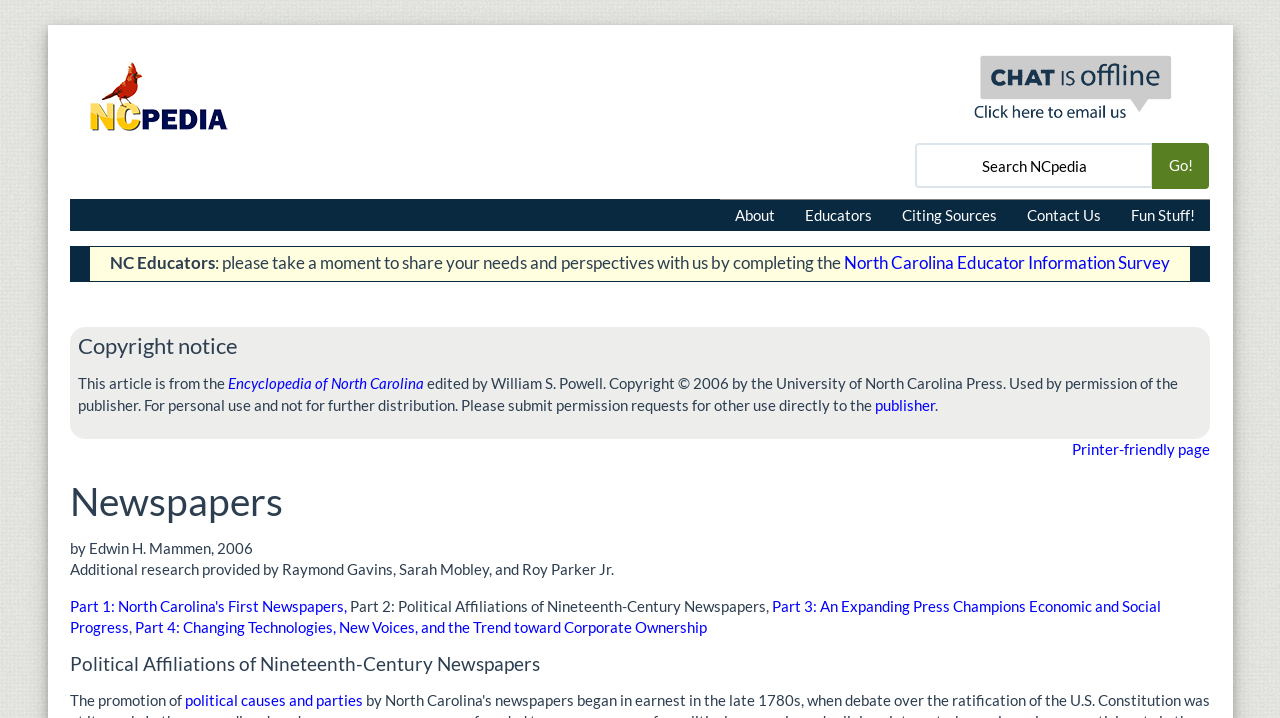Please specify the bounding box coordinates for the clickable region that will help you carry out the instruction: "View Printer-friendly page".

[0.838, 0.612, 0.945, 0.637]